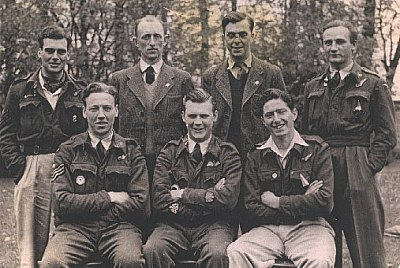Answer the question below in one word or phrase:
What is the significance of the military insignia?

Indicates individual contributions